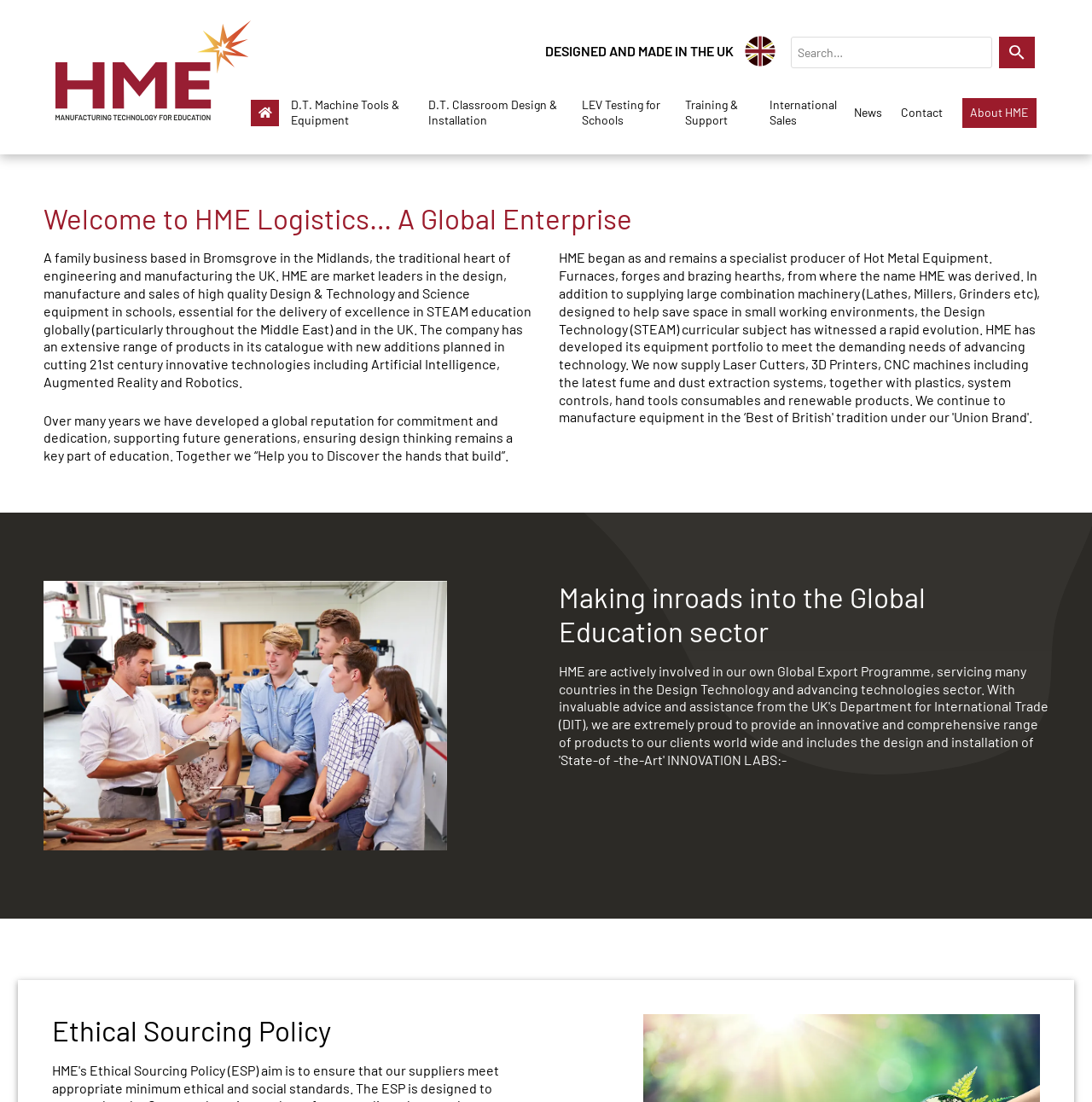Could you specify the bounding box coordinates for the clickable section to complete the following instruction: "Contact HME"?

[0.819, 0.089, 0.87, 0.116]